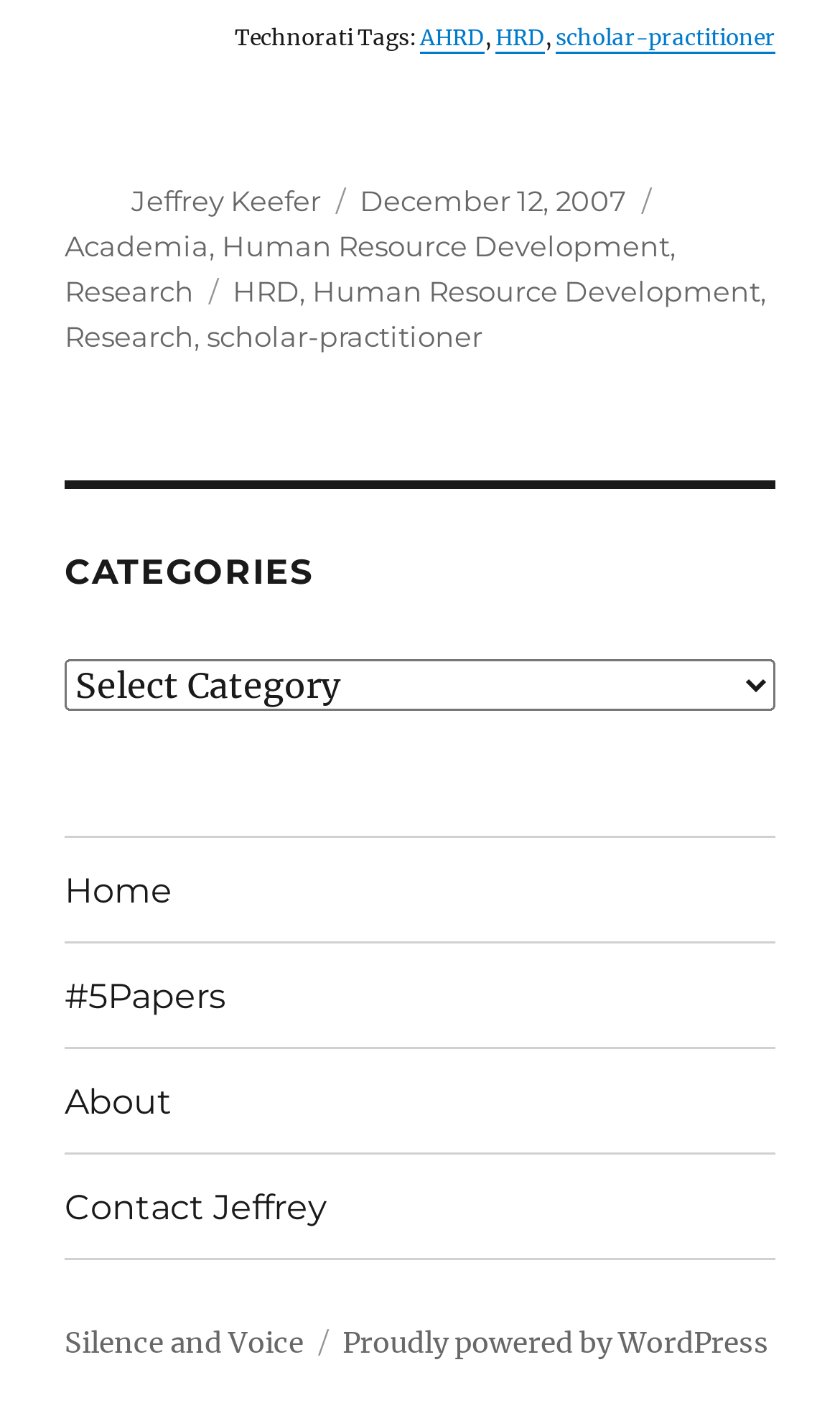From the webpage screenshot, predict the bounding box of the UI element that matches this description: "Proudly powered by WordPress".

[0.408, 0.929, 0.915, 0.955]